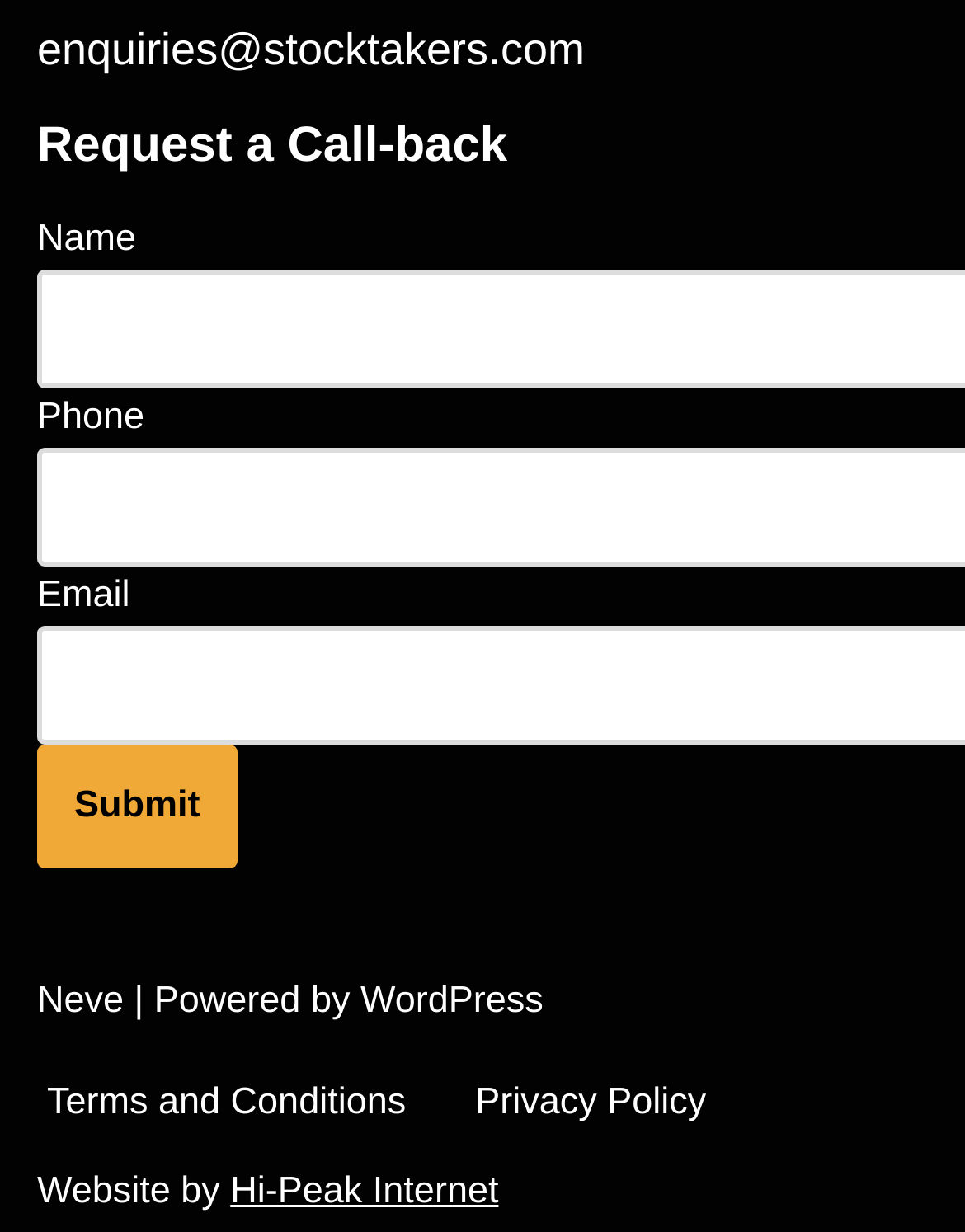Bounding box coordinates must be specified in the format (top-left x, top-left y, bottom-right x, bottom-right y). All values should be floating point numbers between 0 and 1. What are the bounding box coordinates of the UI element described as: WordPress

[0.373, 0.796, 0.563, 0.83]